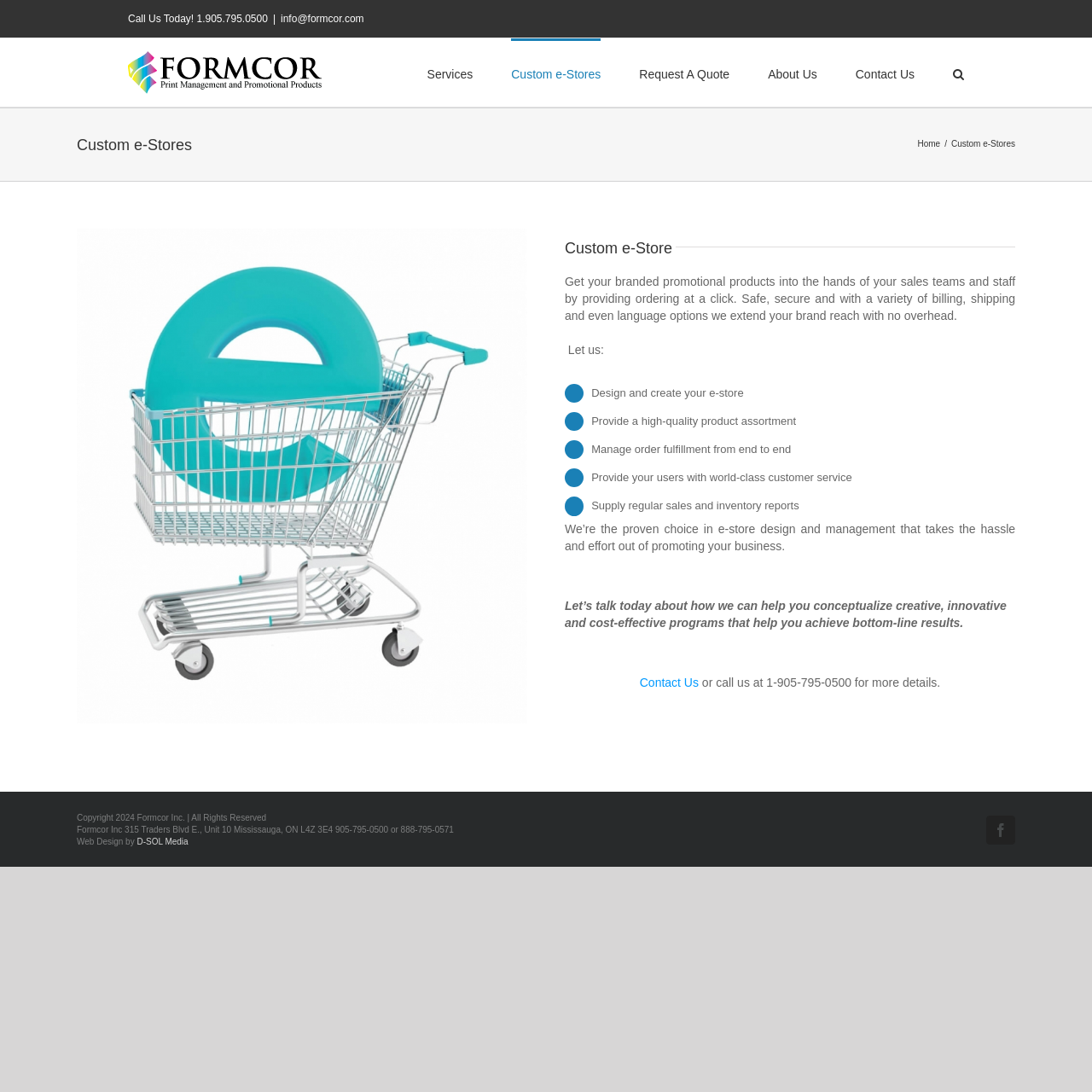Give a short answer to this question using one word or a phrase:
What is the purpose of the 'Request A Quote' link?

To request a quote